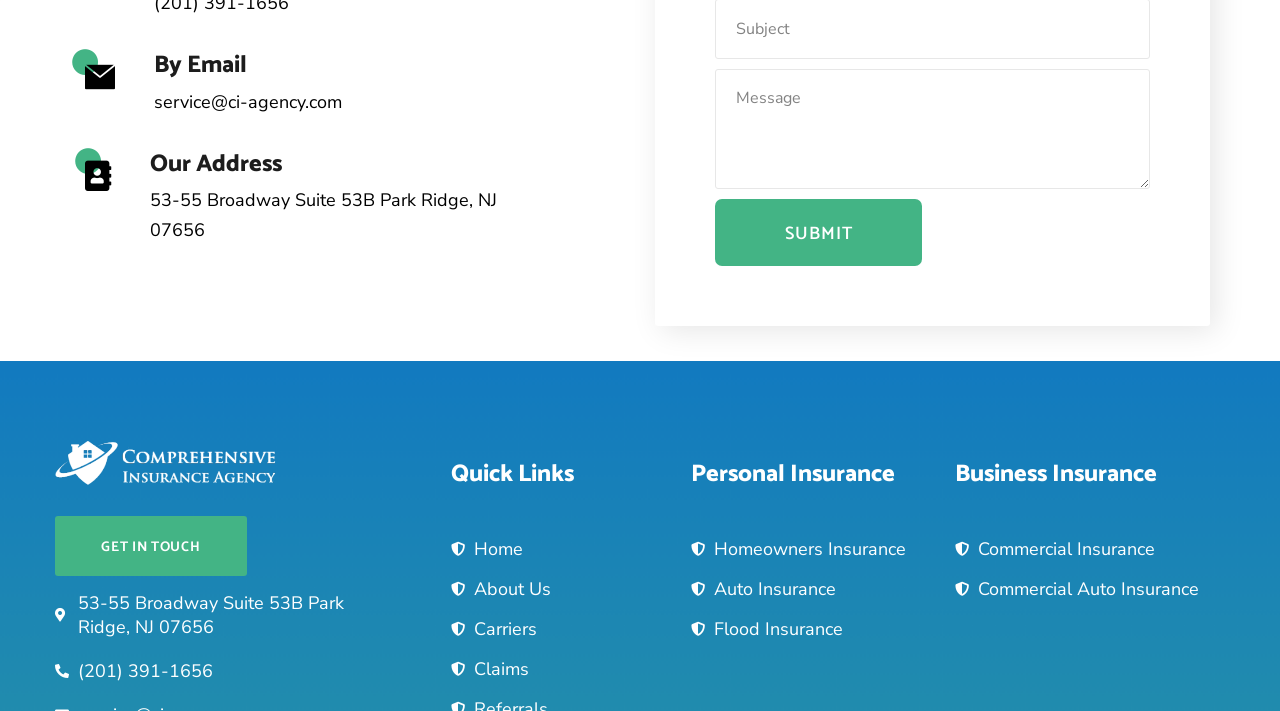Based on the image, provide a detailed and complete answer to the question: 
What is the email address to contact?

I found the email address by looking at the 'By Email' section, where it is listed as 'service@ci-agency.com'.